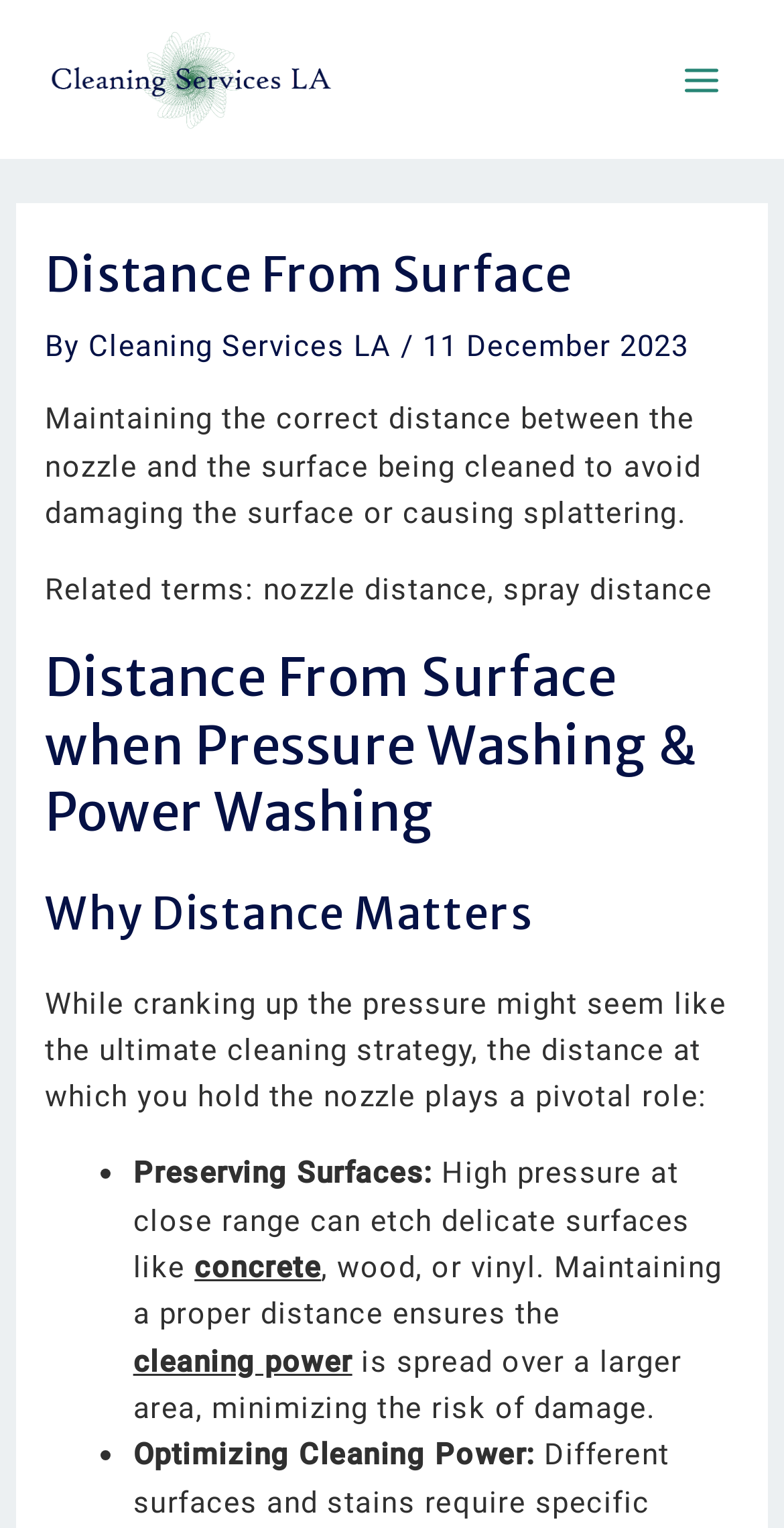What happens when cleaning power is spread over a larger area?
Craft a detailed and extensive response to the question.

According to the webpage, when cleaning power is spread over a larger area, the risk of damage is minimized. This is mentioned in the section 'Preserving Surfaces'.